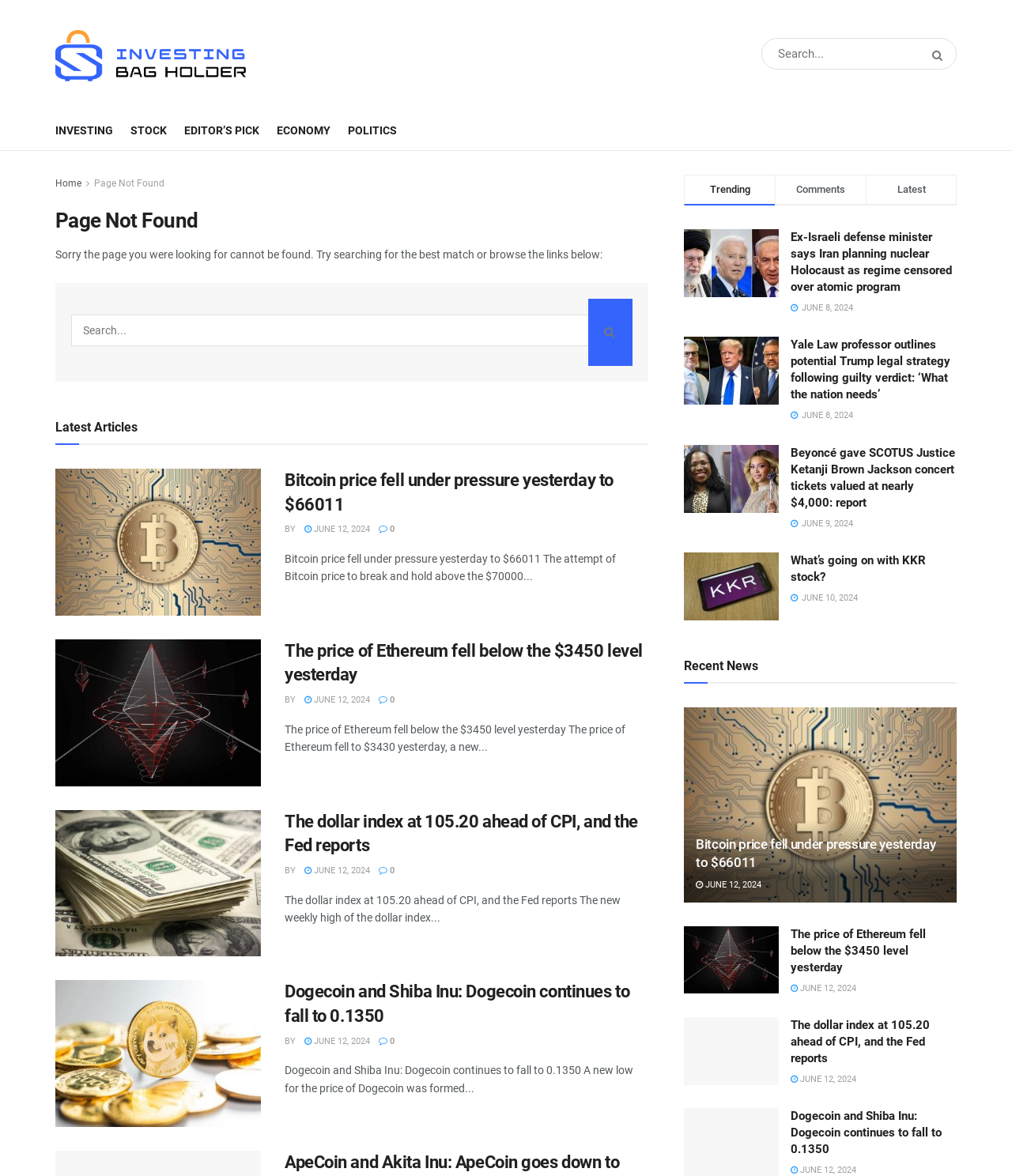What is the current page about?
From the image, respond using a single word or phrase.

Page Not Found